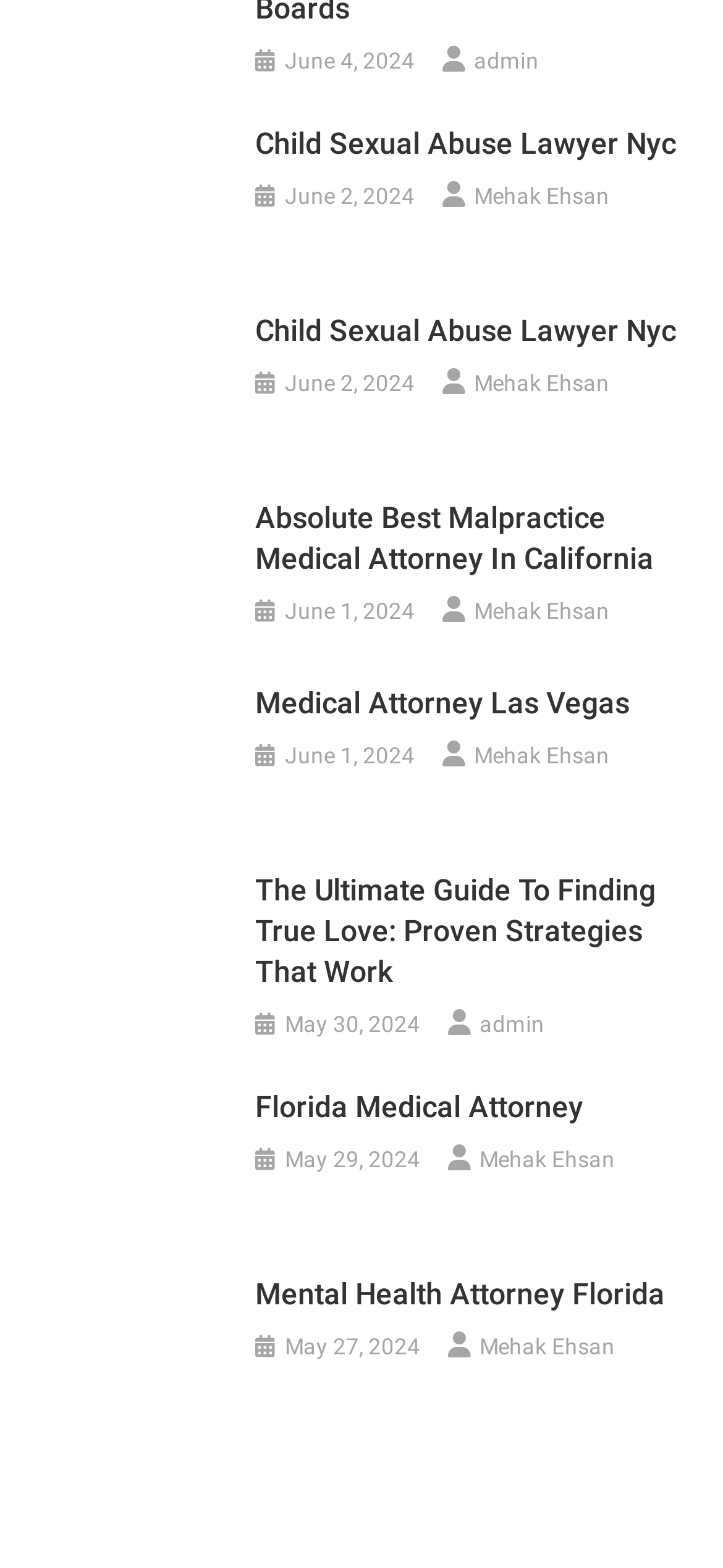Extract the bounding box for the UI element that matches this description: "alt="medical attorney las vegas"".

[0.04, 0.471, 0.316, 0.49]